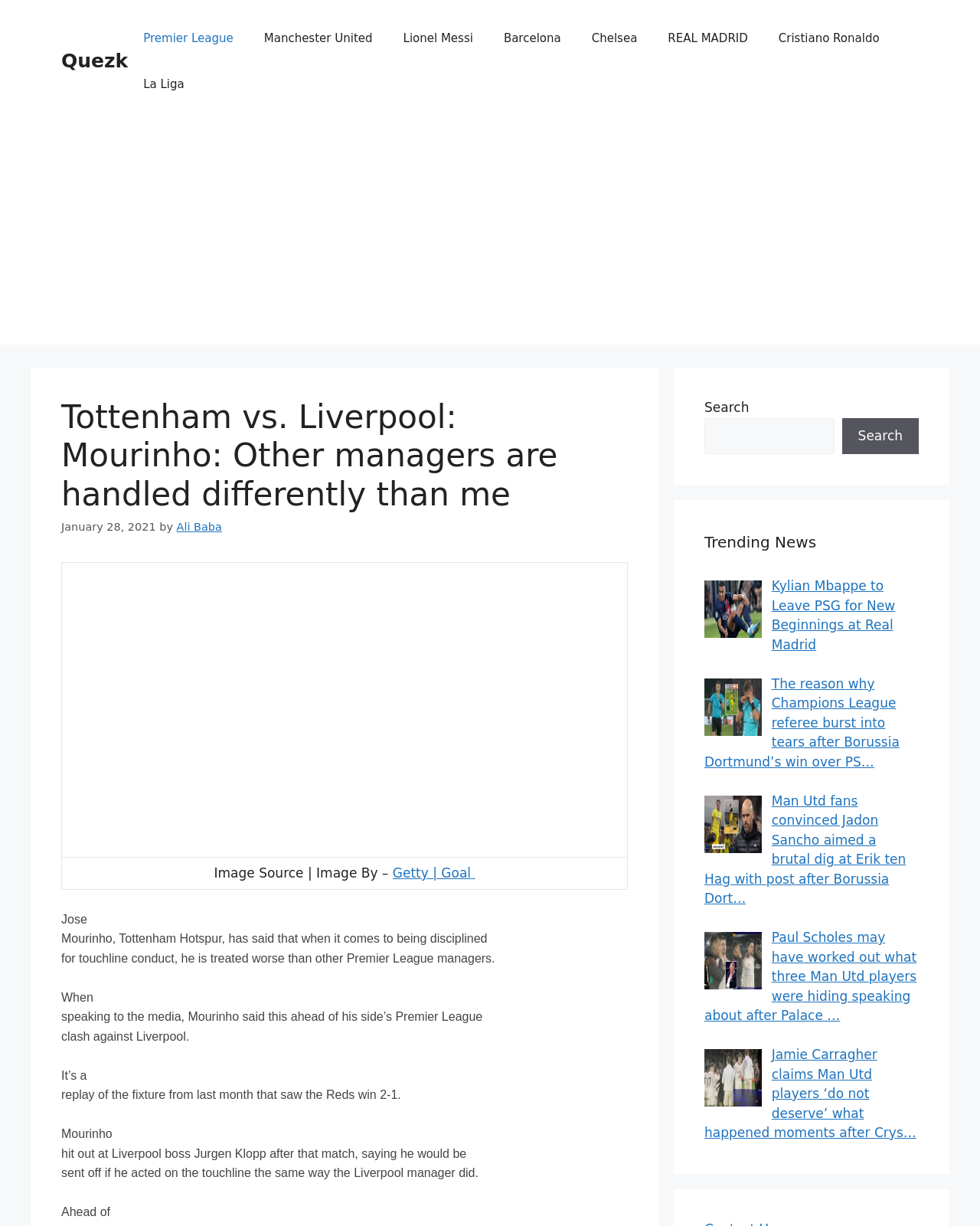Locate the coordinates of the bounding box for the clickable region that fulfills this instruction: "Read the news about Kylian Mbappe to Leave PSG for New Beginnings at Real Madrid".

[0.787, 0.472, 0.913, 0.532]